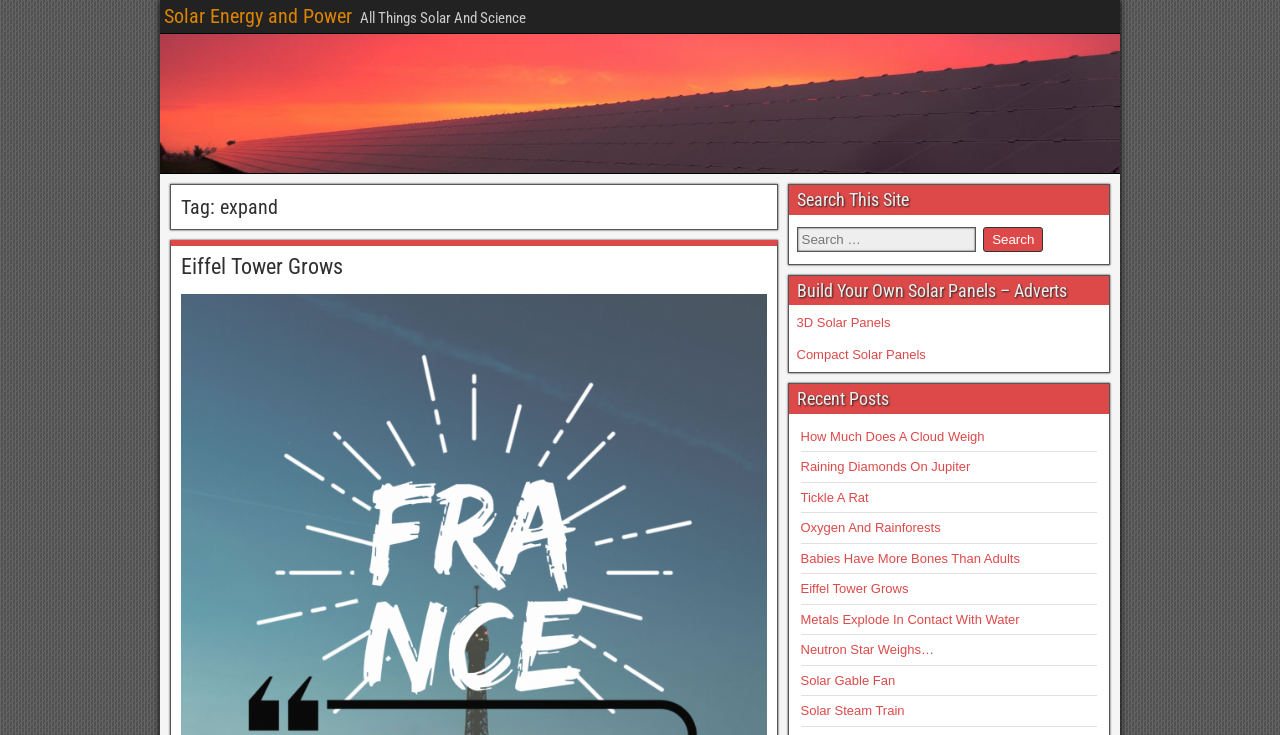Determine the bounding box coordinates for the element that should be clicked to follow this instruction: "Explore recent post about Oxygen And Rainforests". The coordinates should be given as four float numbers between 0 and 1, in the format [left, top, right, bottom].

[0.625, 0.708, 0.735, 0.728]